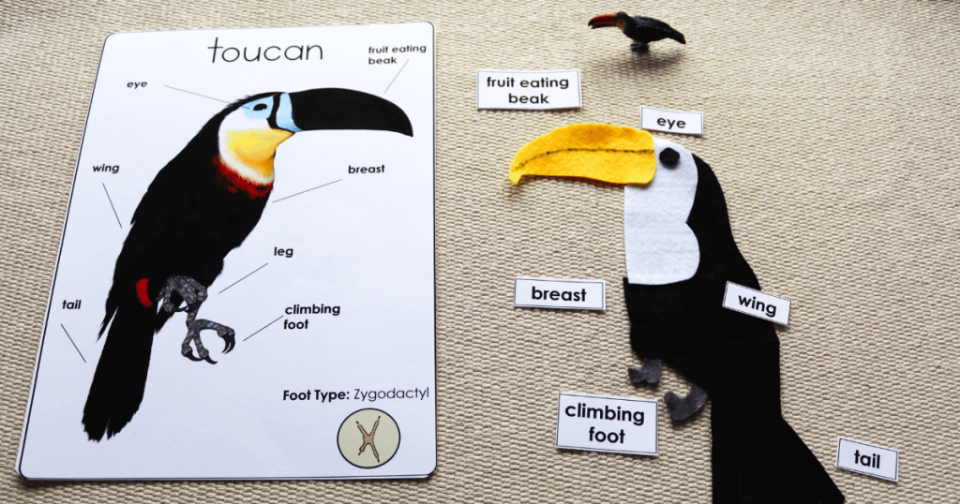Explain in detail what you see in the image.

This vibrant and educational image showcases a hands-on Montessori activity focused on the toucan, perfect for engaging young learners in science and zoology. On the left, an illustrated card identifies various parts of the toucan's anatomy, labeled with terms such as "beak," "eye," "wing," "breast," "leg," "tail," and "climbing foot." The colorful toucan illustration features a striking black body, bright yellow and orange accents, and a distinctive fruit-eating beak.

Adjacent to the card, an interactive felt representation of a toucan captures attention, designed for tactile learning. This tactile model highlights the bird's features with corresponding labels placed thoughtfully around it, enhancing the educational experience. A small toucan figure perched above the felt model adds an element of playfulness to the scene. Overall, this image serves as a resourceful tool for teaching about toucans within the context of a South America unit, enriching children's understanding of wildlife in a Montessori setting.